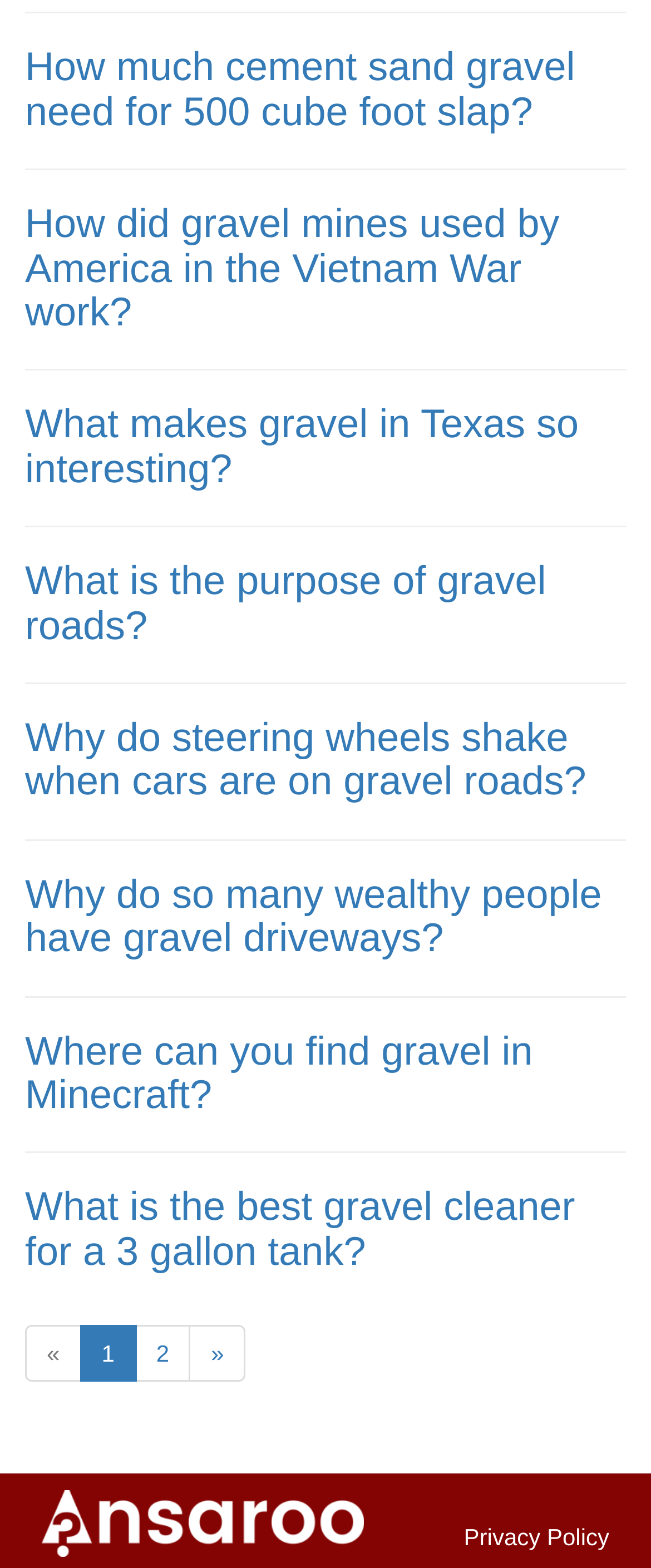Provide a short answer using a single word or phrase for the following question: 
What is the common theme among the questions on this webpage?

Gravel